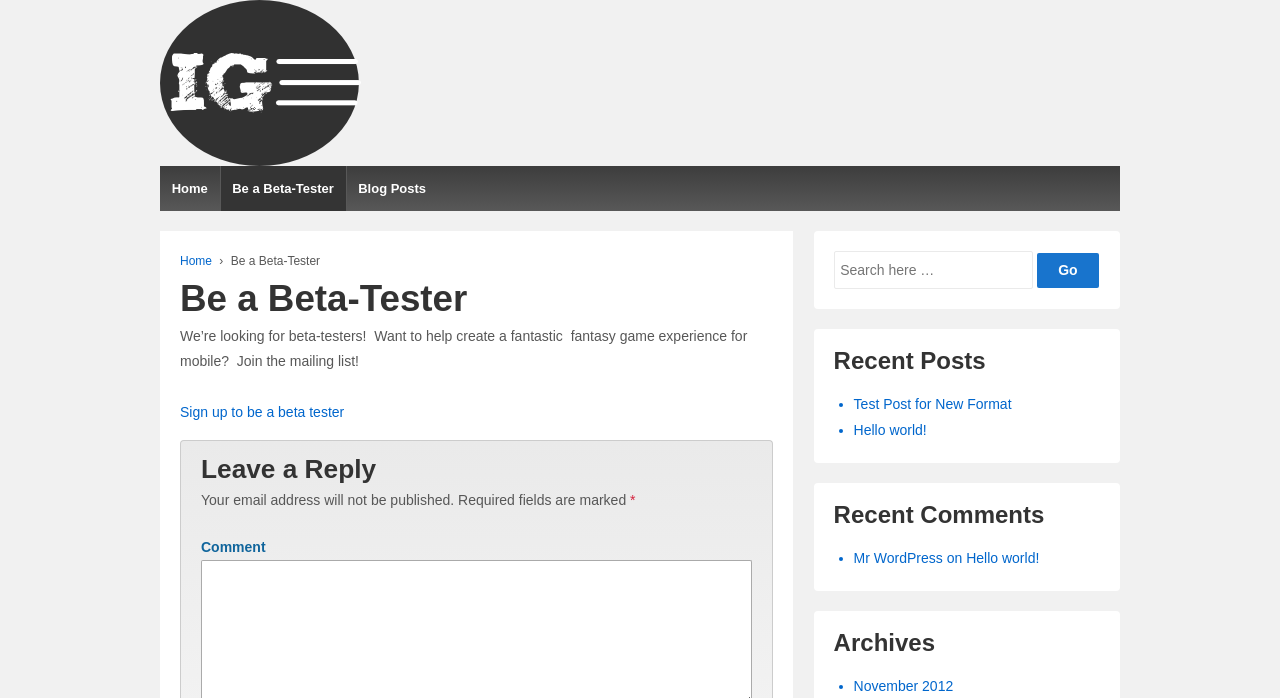Please give a succinct answer using a single word or phrase:
What is the position of the search bar?

Bottom-right